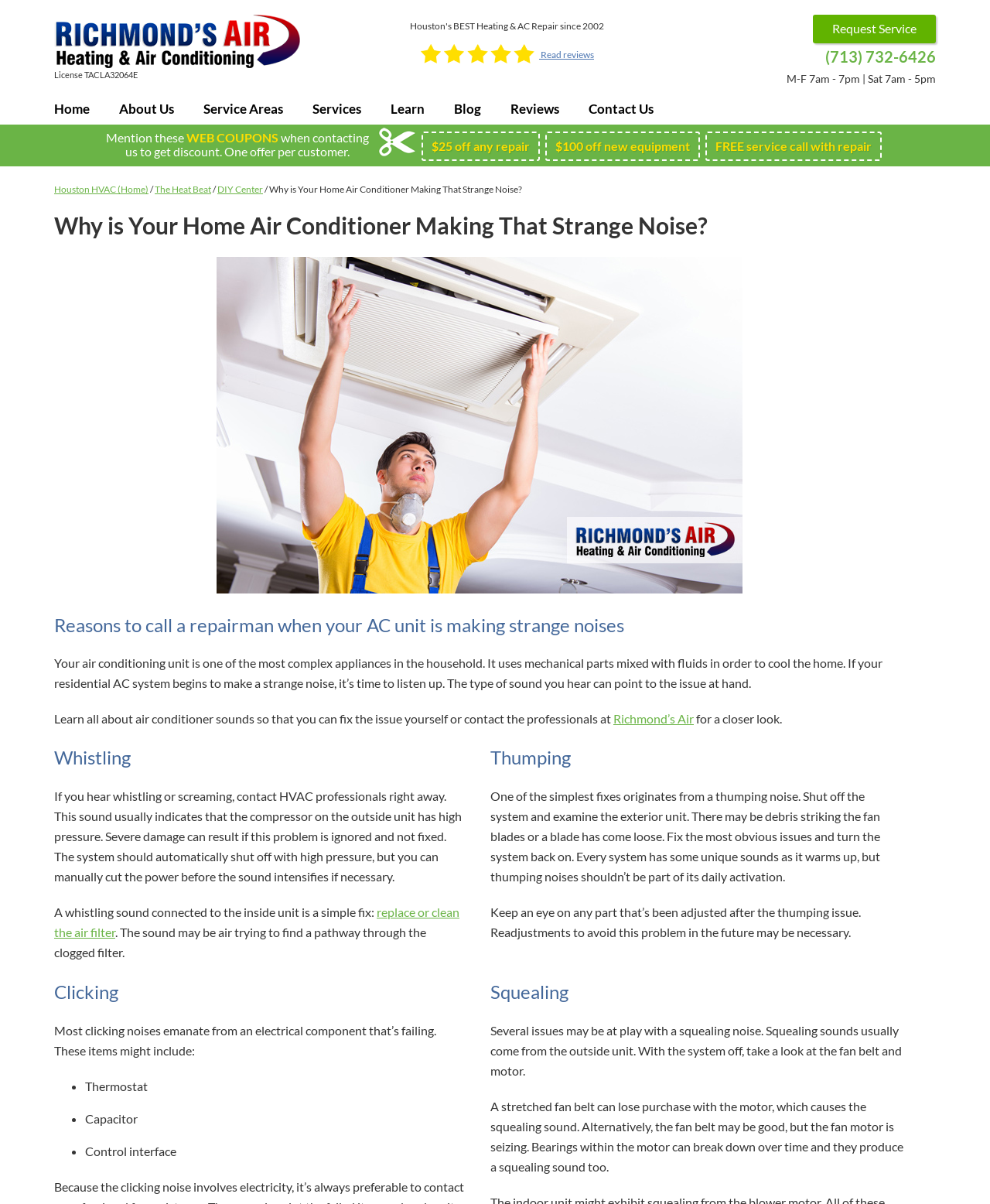What is the simple fix for a thumping noise in an air conditioner?
Refer to the image and provide a thorough answer to the question.

The webpage suggests that a thumping noise can be caused by debris striking the fan blades or a loose blade, and the simple fix is to shut off the system, examine the exterior unit, and fix the obvious issues.